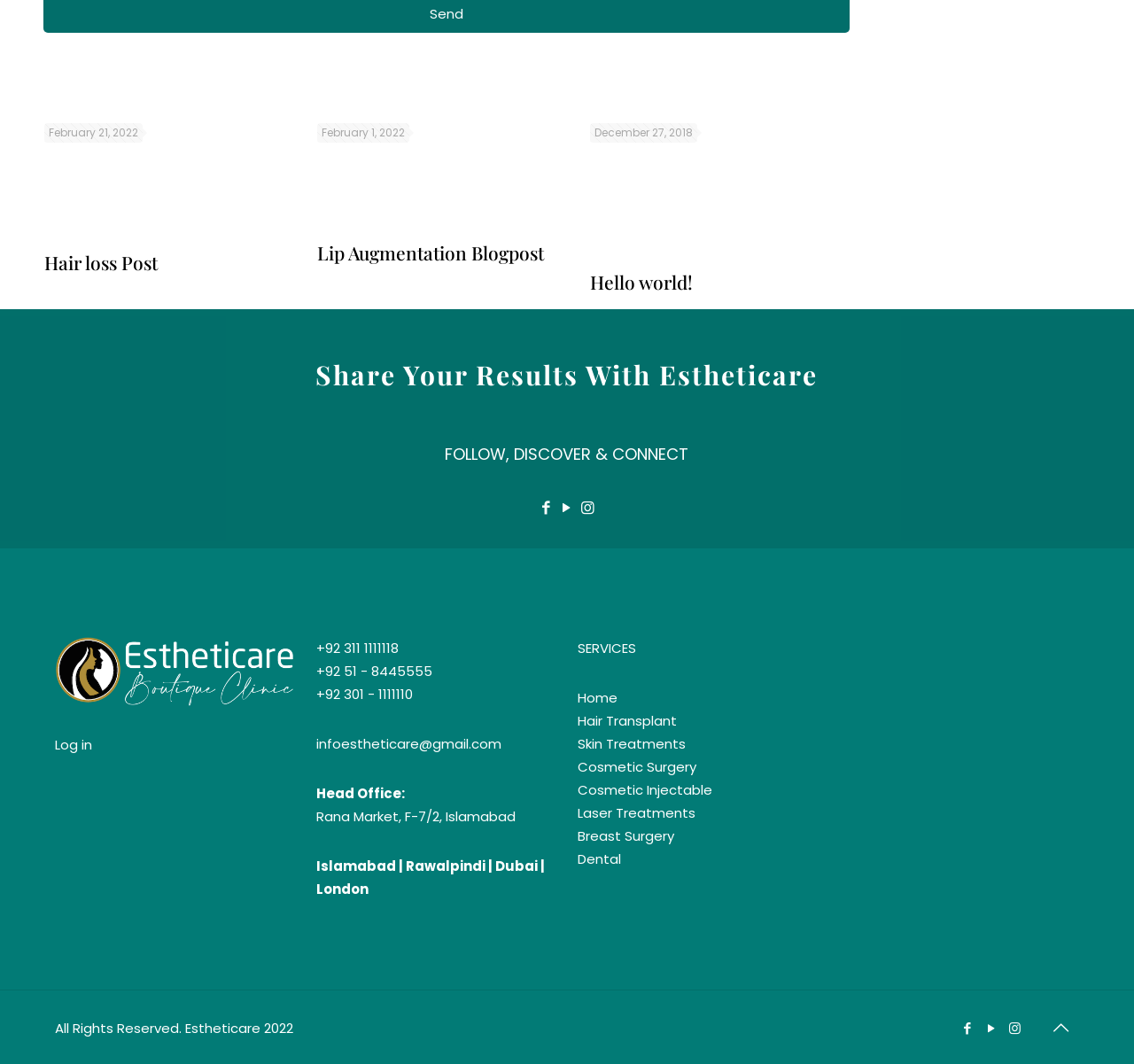Find the bounding box coordinates of the element's region that should be clicked in order to follow the given instruction: "Share your results with Estheticare". The coordinates should consist of four float numbers between 0 and 1, i.e., [left, top, right, bottom].

[0.048, 0.328, 0.952, 0.376]